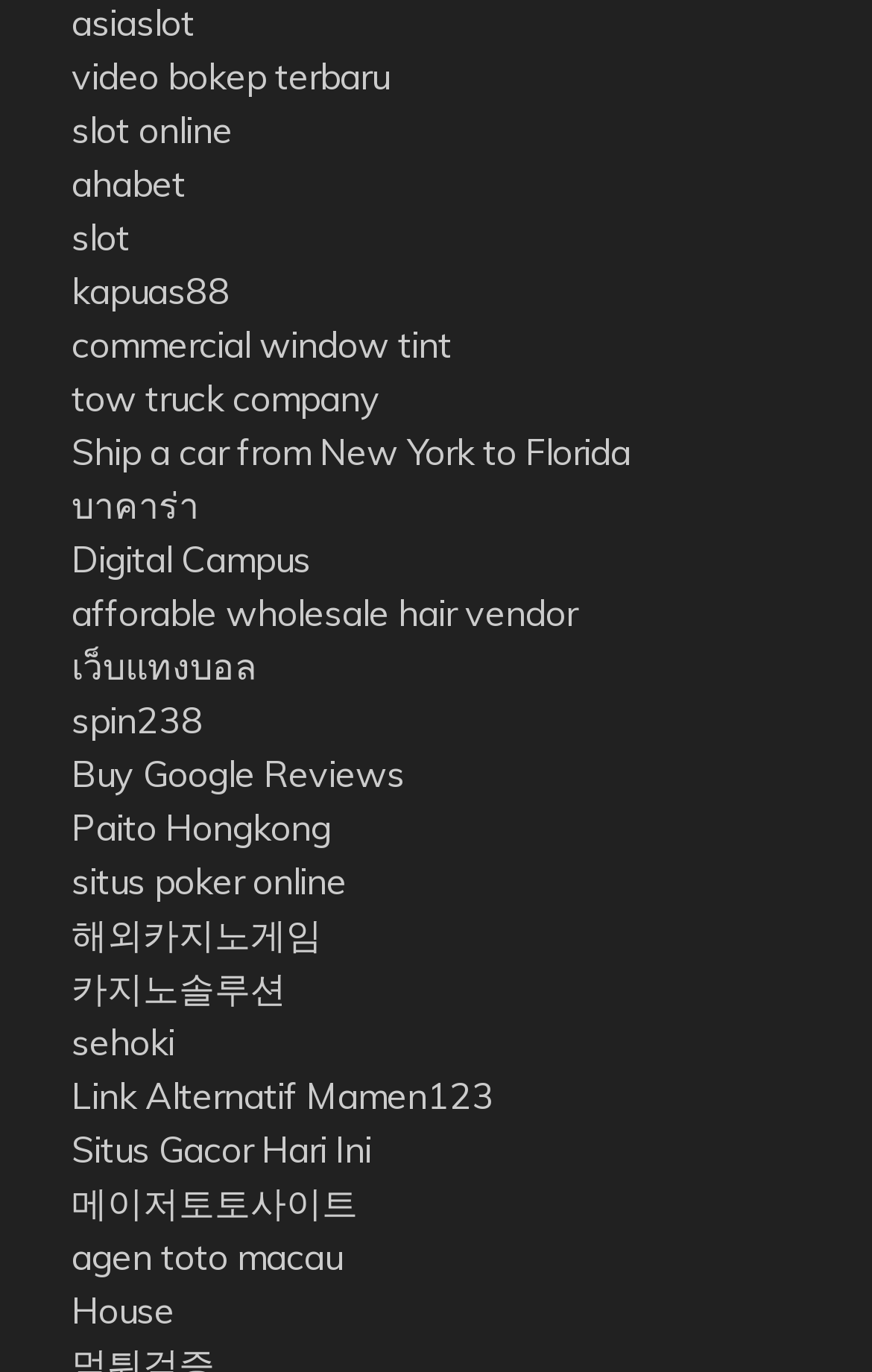What is the longest link text on the webpage?
Answer the question with a single word or phrase by looking at the picture.

Ship a car from New York to Florida